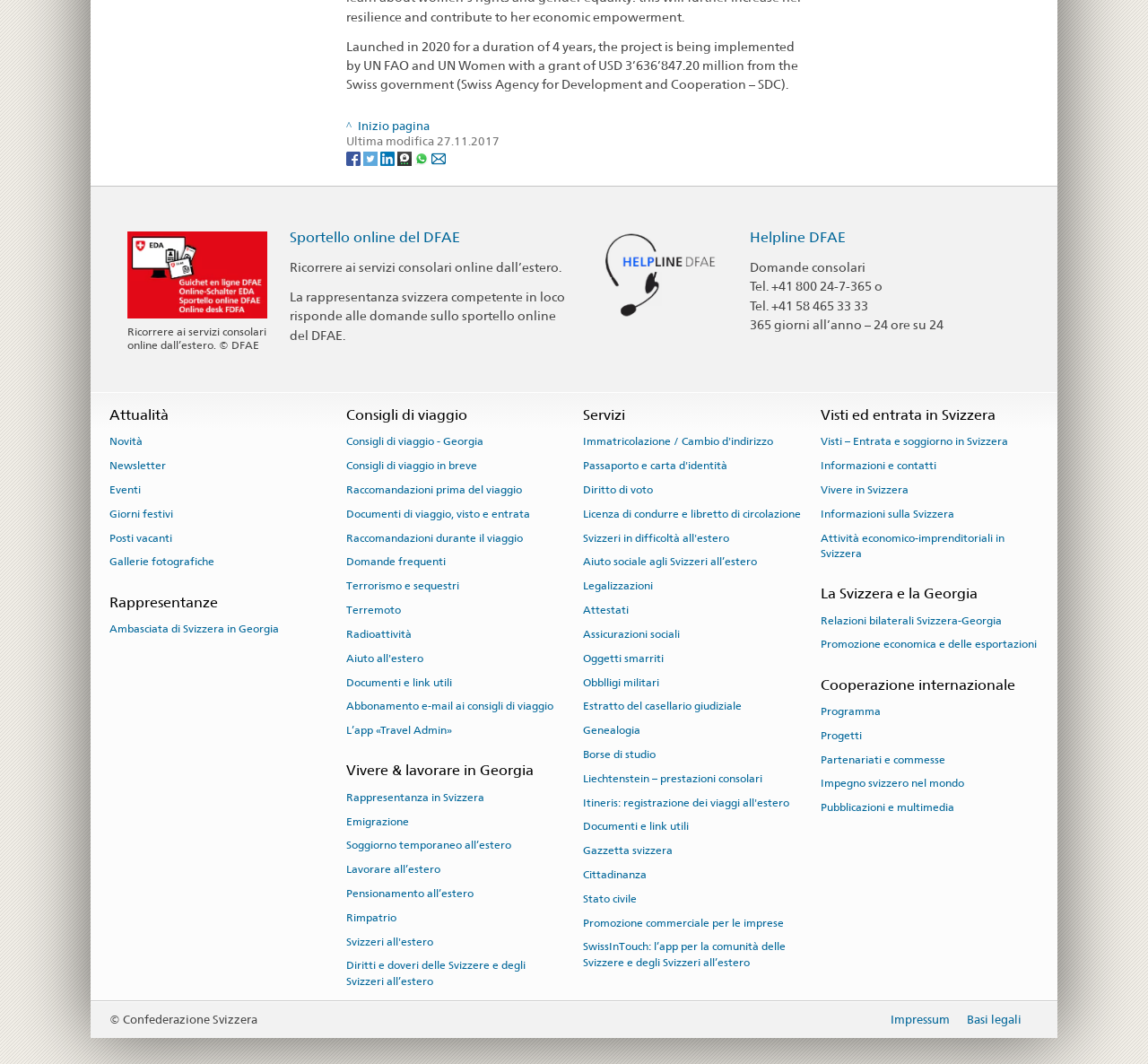Provide the bounding box coordinates, formatted as (top-left x, top-left y, bottom-right x, bottom-right y), with all values being floating point numbers between 0 and 1. Identify the bounding box of the UI element that matches the description: Consigli di viaggio in breve

[0.302, 0.427, 0.416, 0.448]